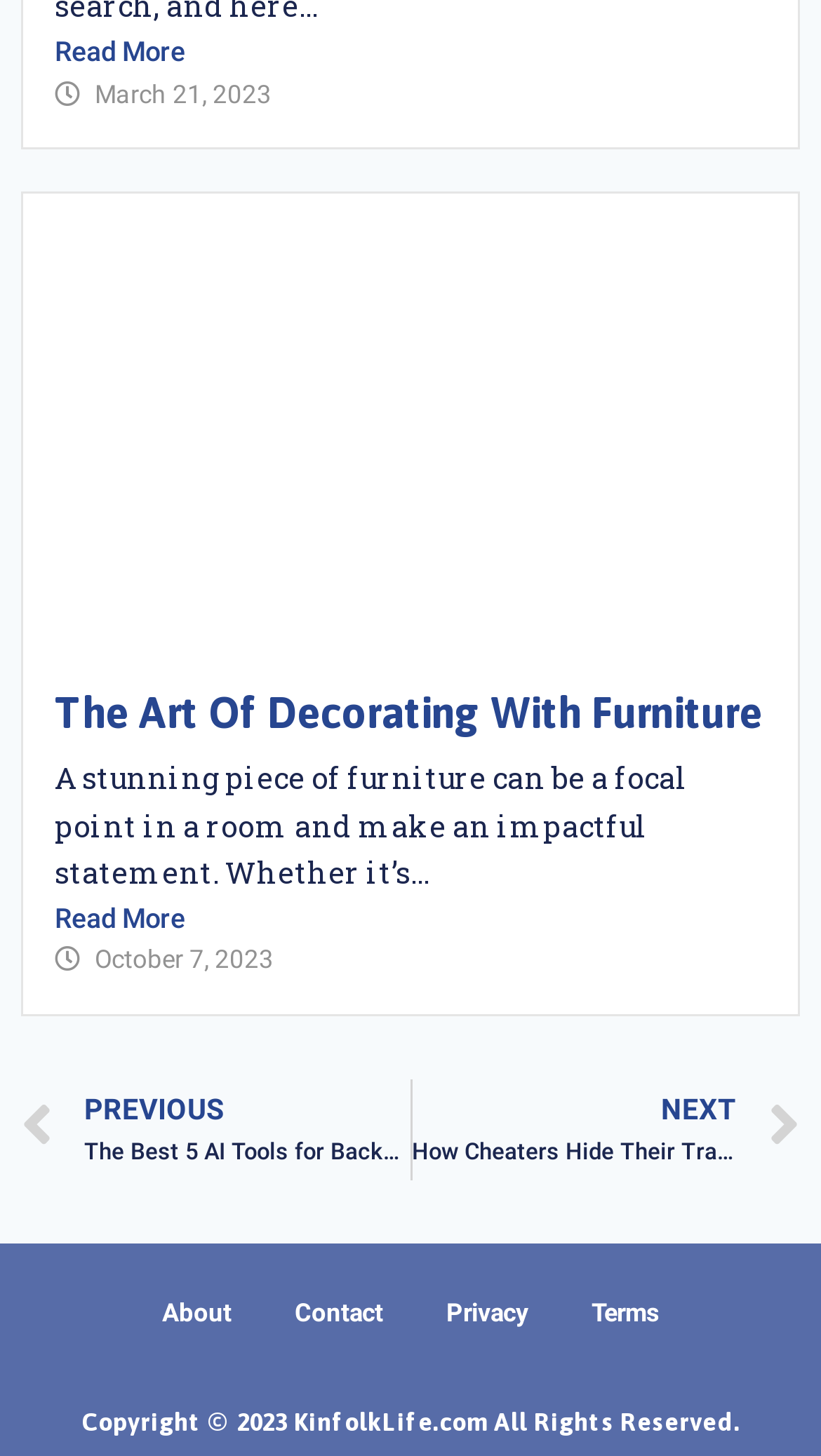Respond with a single word or phrase to the following question: What is the copyright information at the bottom of the page?

Copyright 2023 KinfolkLife.com All Rights Reserved.